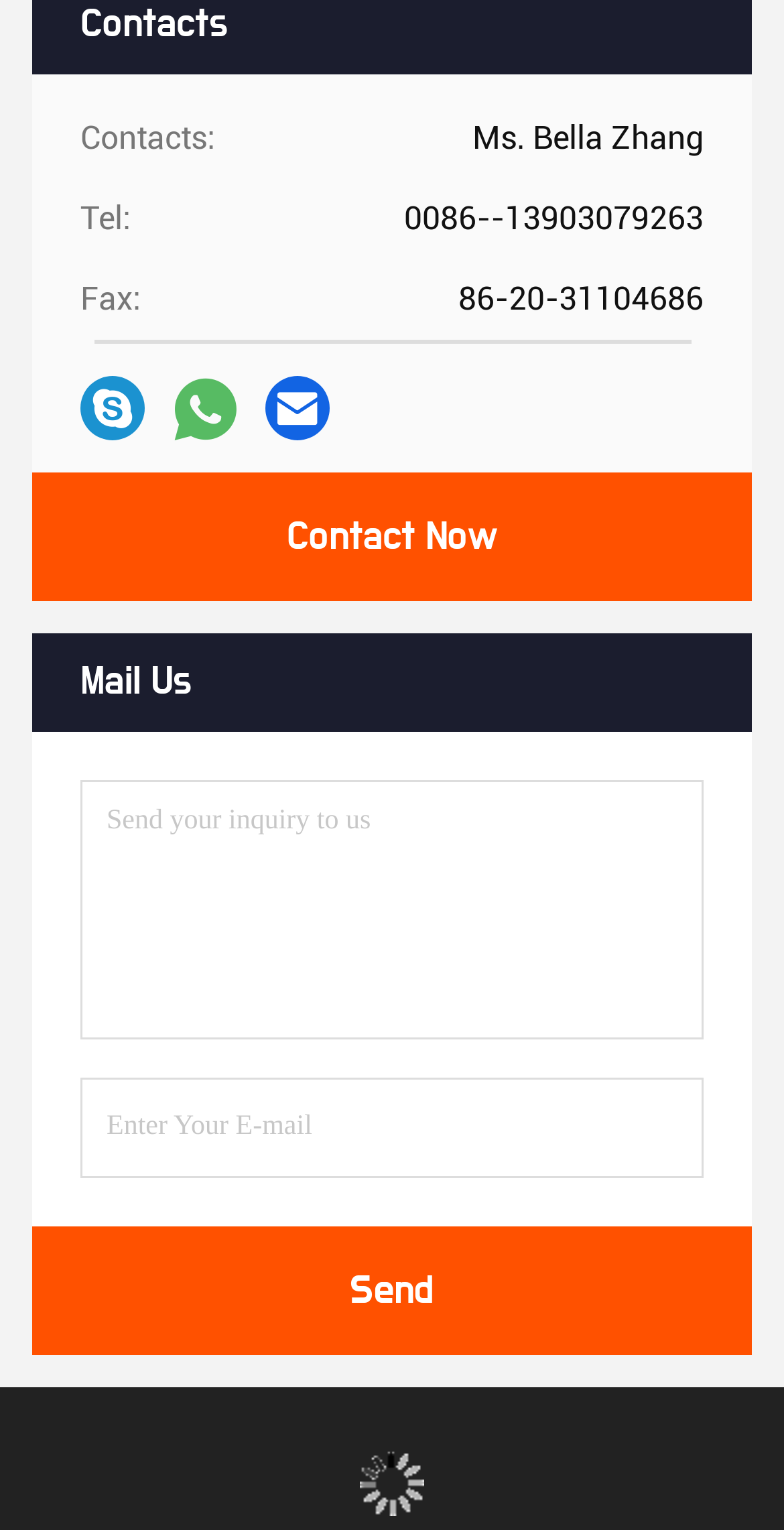Reply to the question below using a single word or brief phrase:
What is the contact person's name?

Ms. Bella Zhang